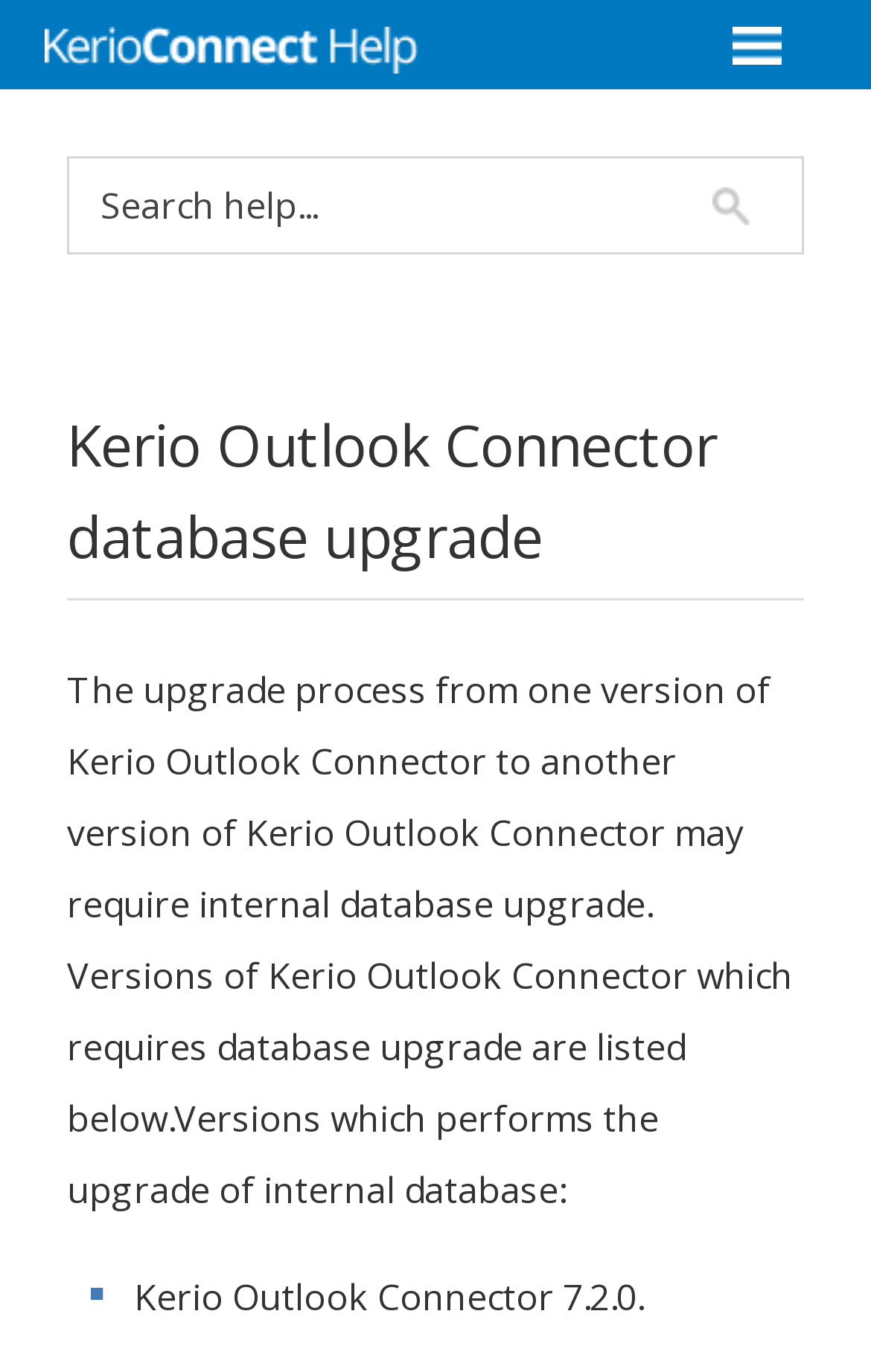Please answer the following question using a single word or phrase: 
What is the relationship between the versions of Outlook Connector?

Upgrade